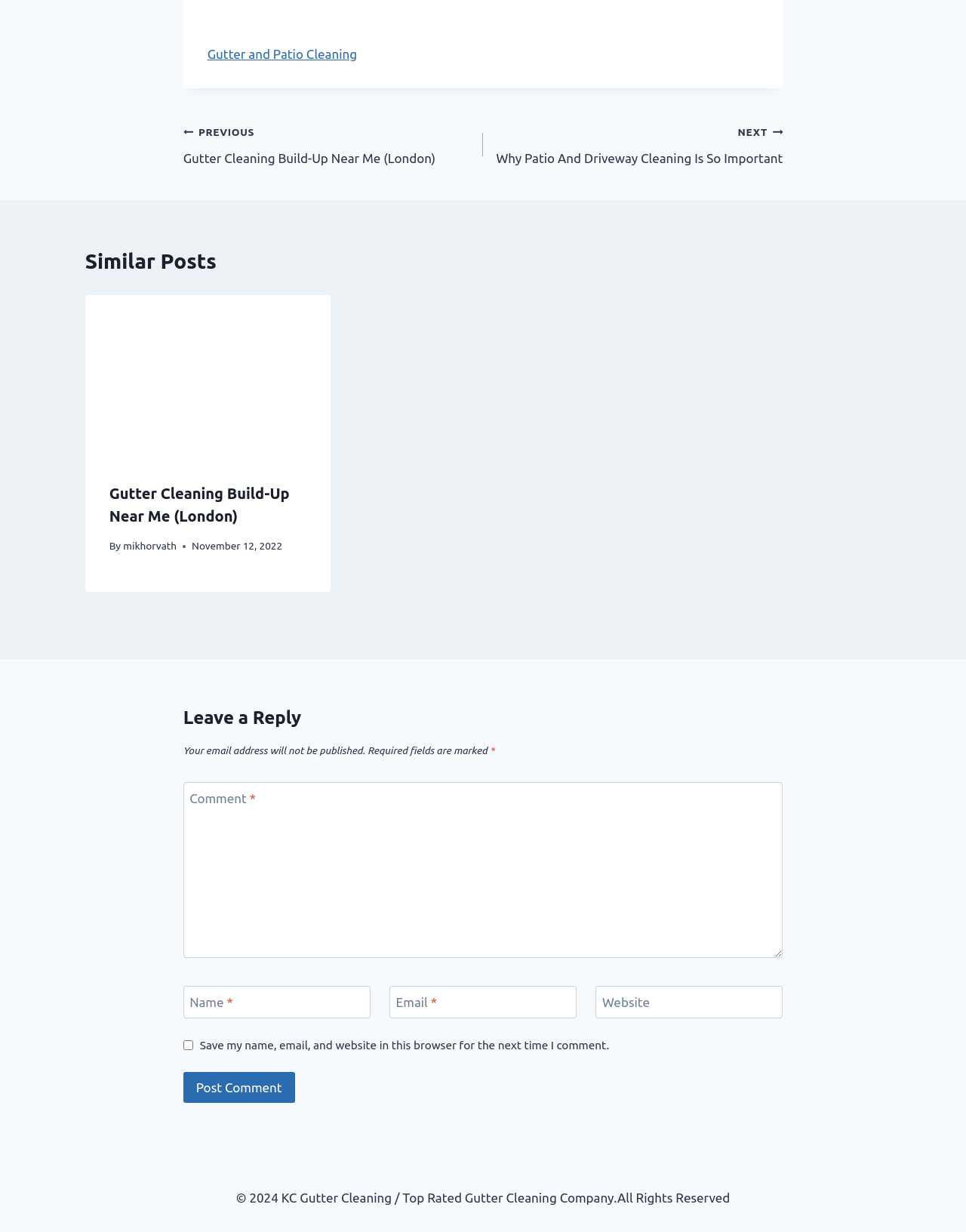Given the content of the image, can you provide a detailed answer to the question?
What is the purpose of the form at the bottom?

The form at the bottom of the webpage contains fields for comment, name, email, and website, along with a checkbox and a 'Post Comment' button. This suggests that the purpose of the form is to allow users to leave a comment on the webpage.